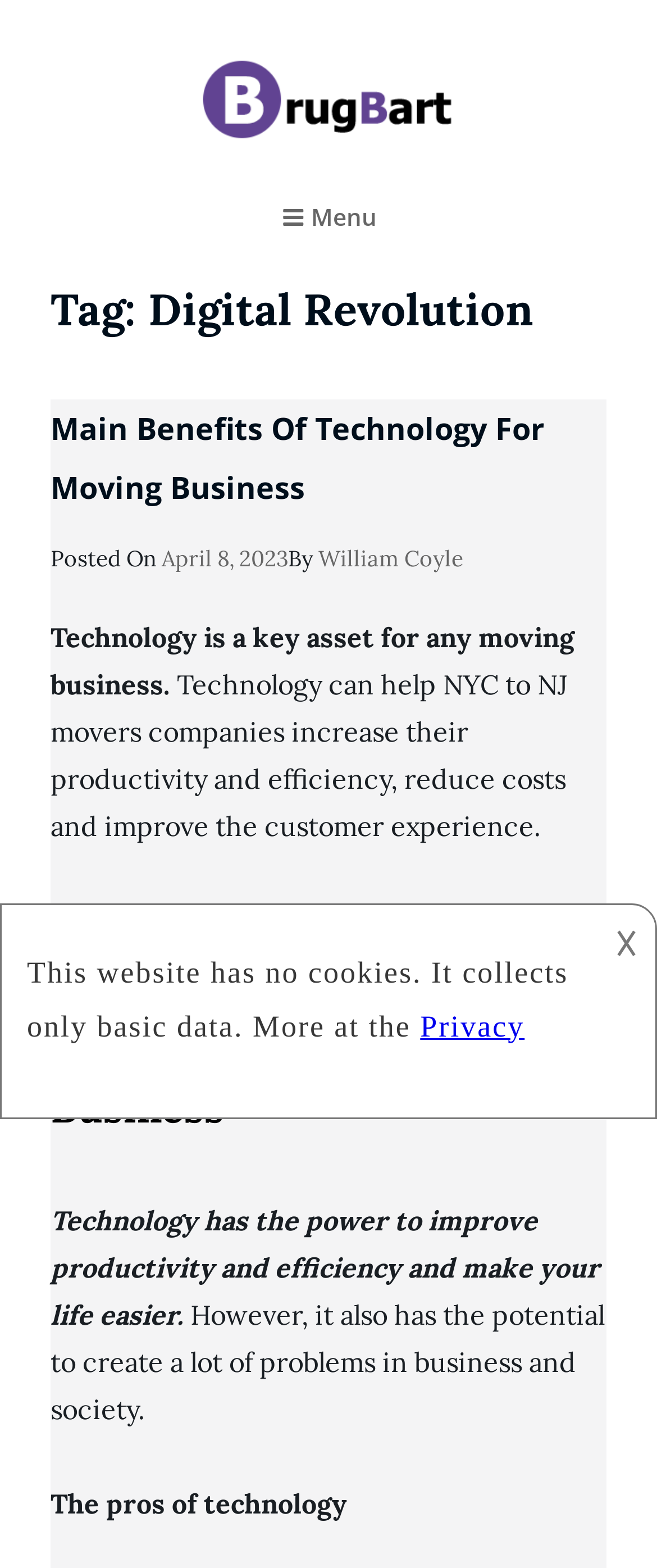What is the title of the article?
Using the image, give a concise answer in the form of a single word or short phrase.

Main Benefits Of Technology For Moving Business